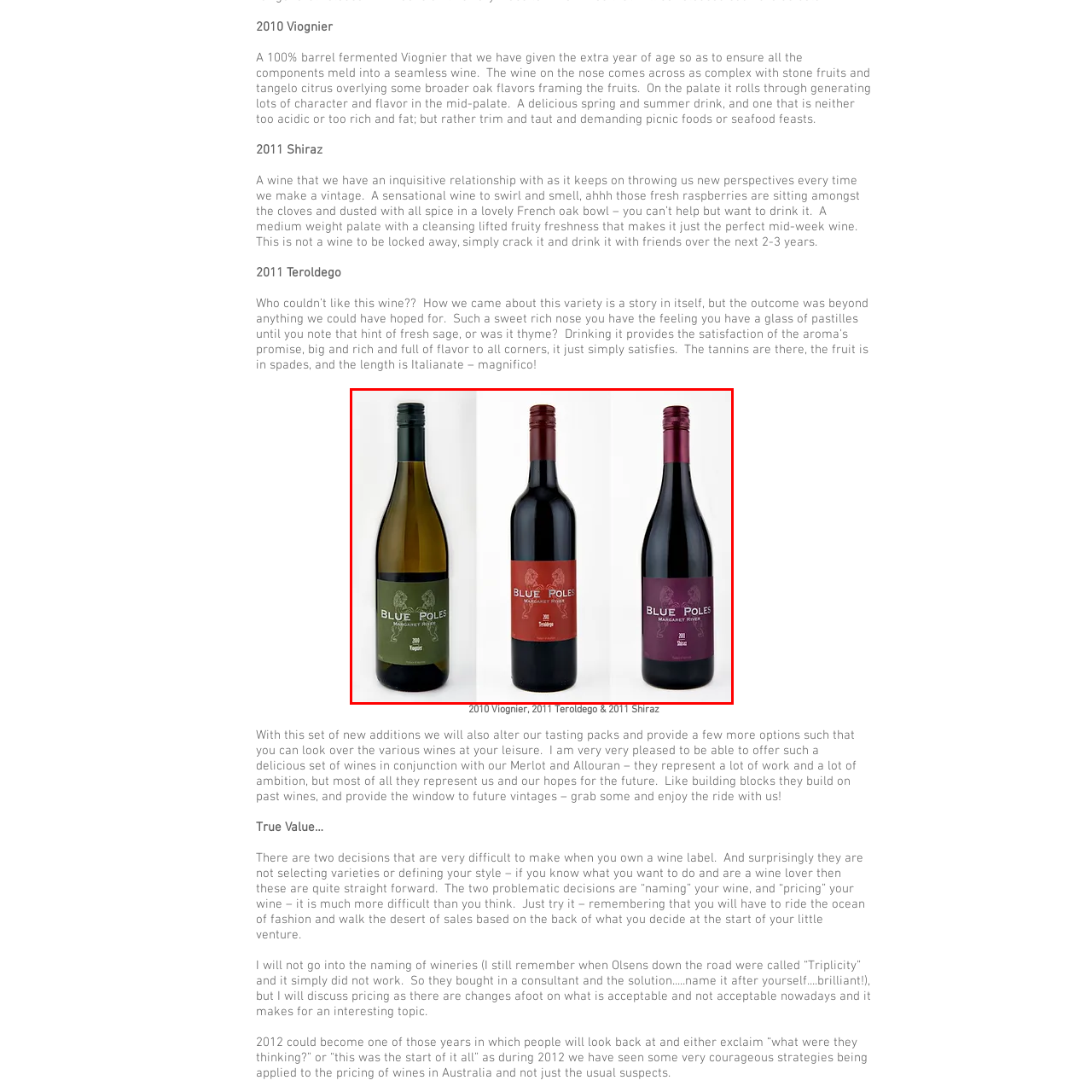Refer to the image marked by the red boundary and provide a single word or phrase in response to the question:
What flavor profile does the 2011 Teroldego have?

medium weight and vibrant fruitiness